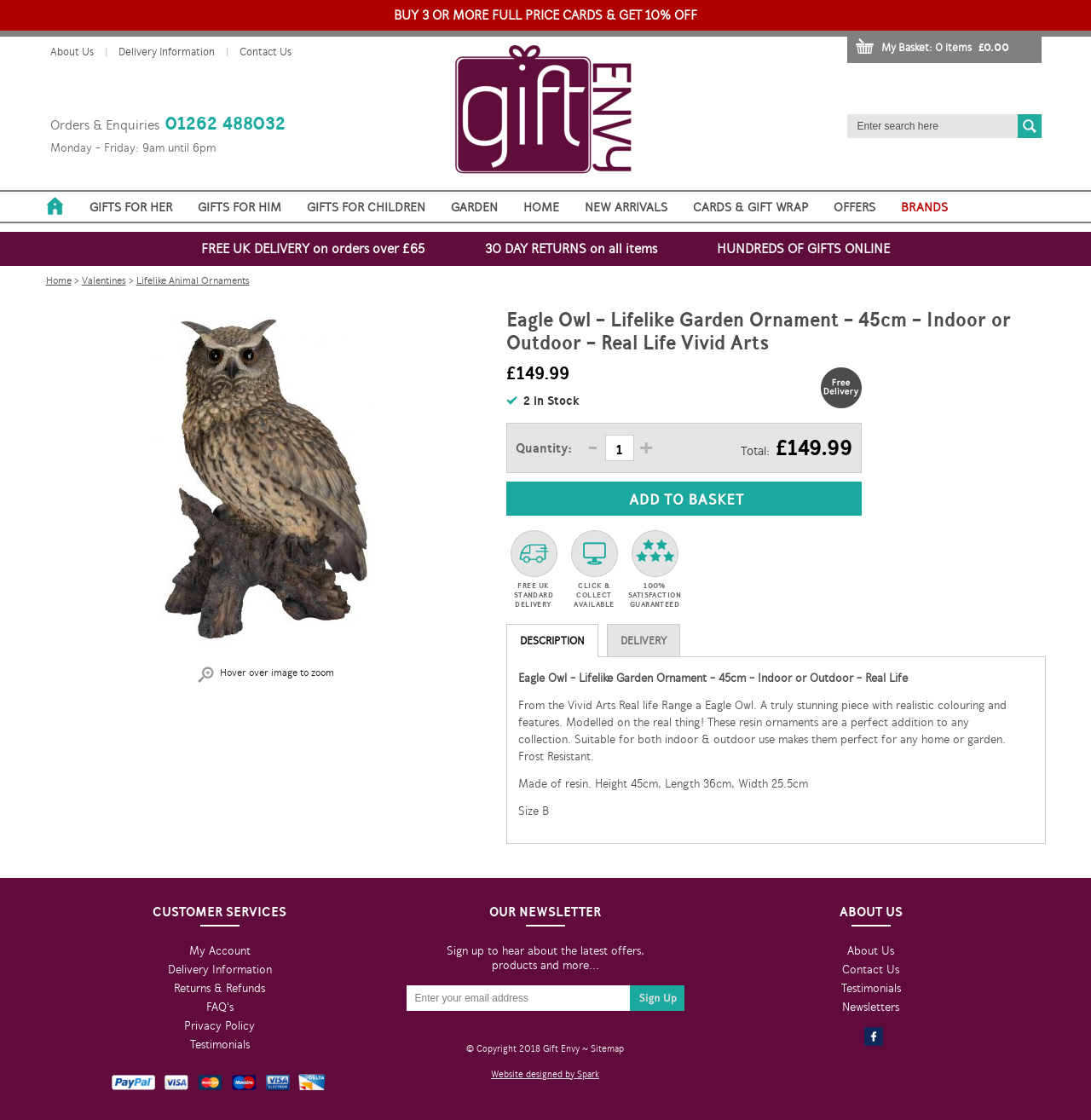Determine the bounding box coordinates of the target area to click to execute the following instruction: "View product details."

[0.141, 0.275, 0.346, 0.58]